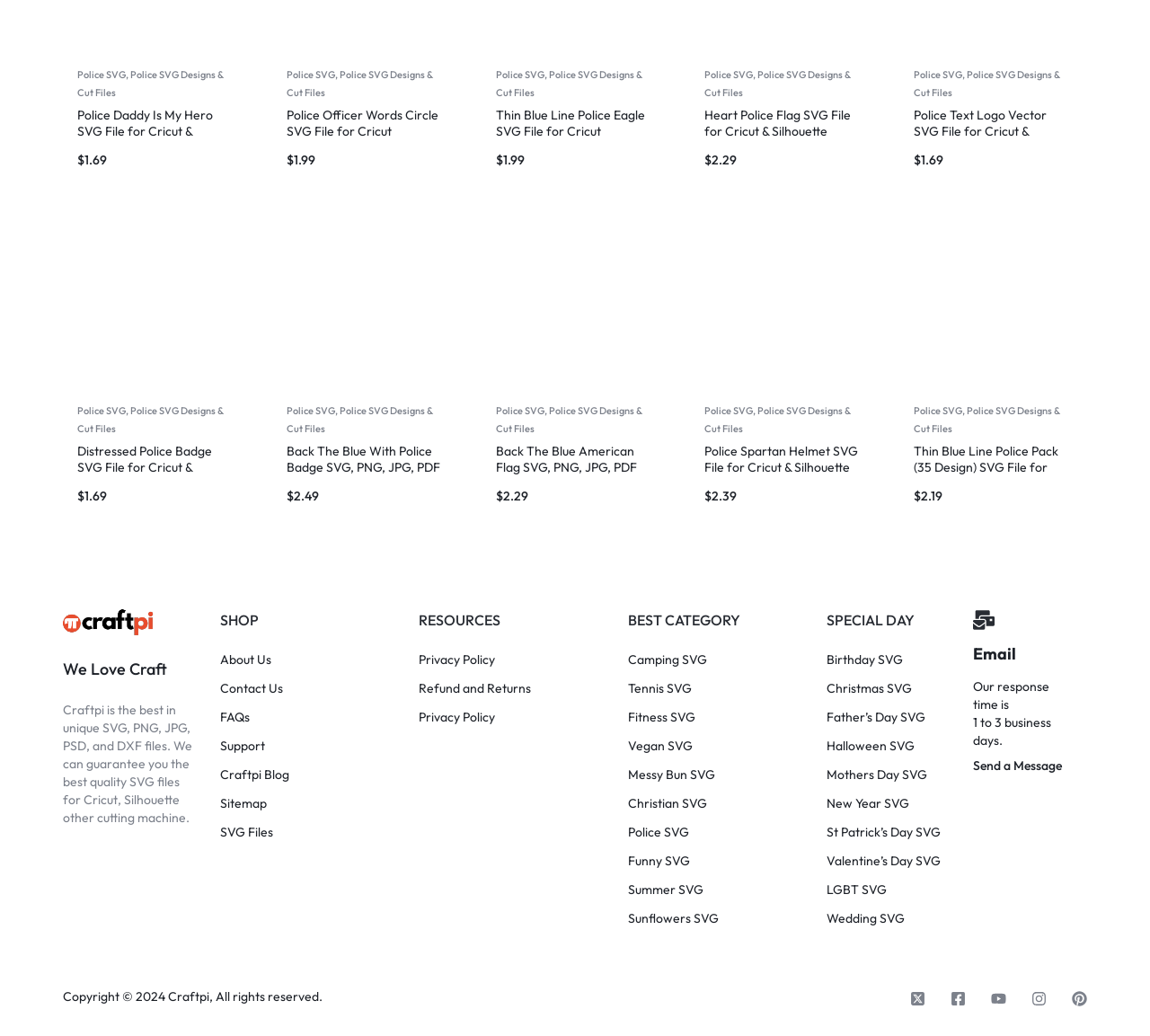Determine the bounding box coordinates of the clickable region to follow the instruction: "Check the price of Thin Blue Line Police Eagle SVG File for Cricut".

[0.431, 0.147, 0.456, 0.162]